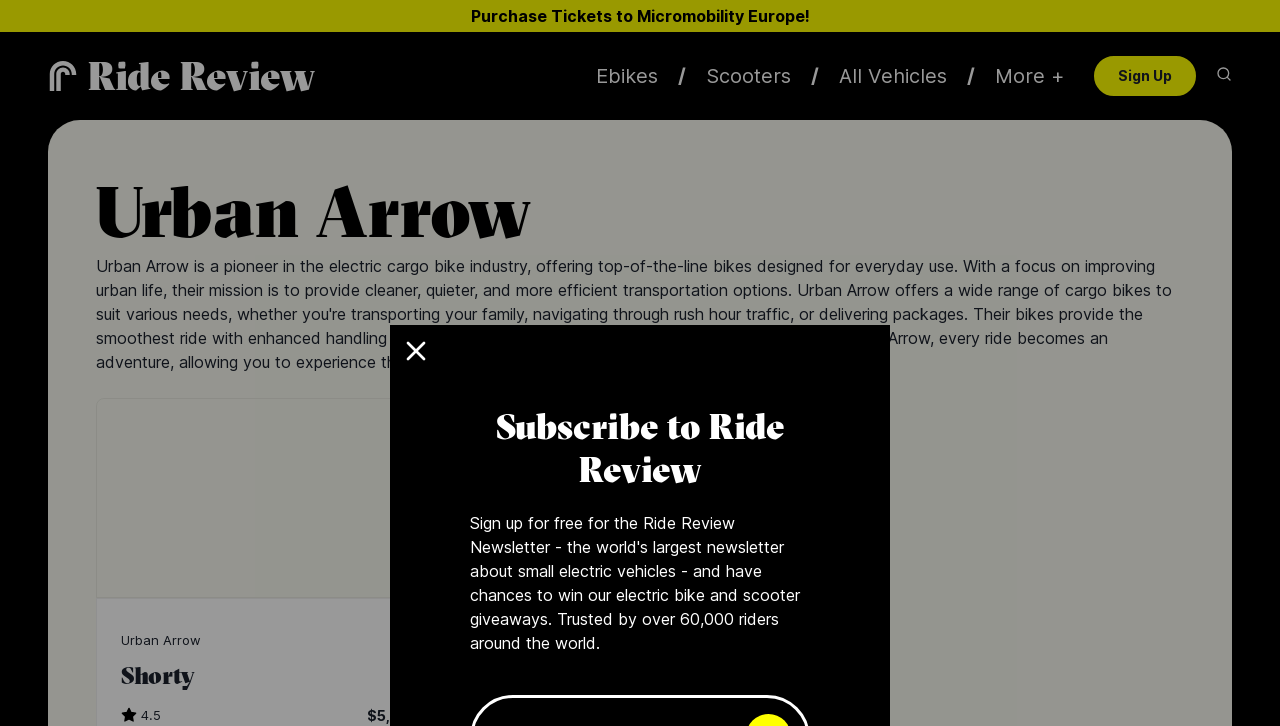How many products are displayed on the webpage?
Kindly offer a comprehensive and detailed response to the question.

I counted the number of product images and headings on the webpage, and found two products: 'Shorty' and 'Family'.